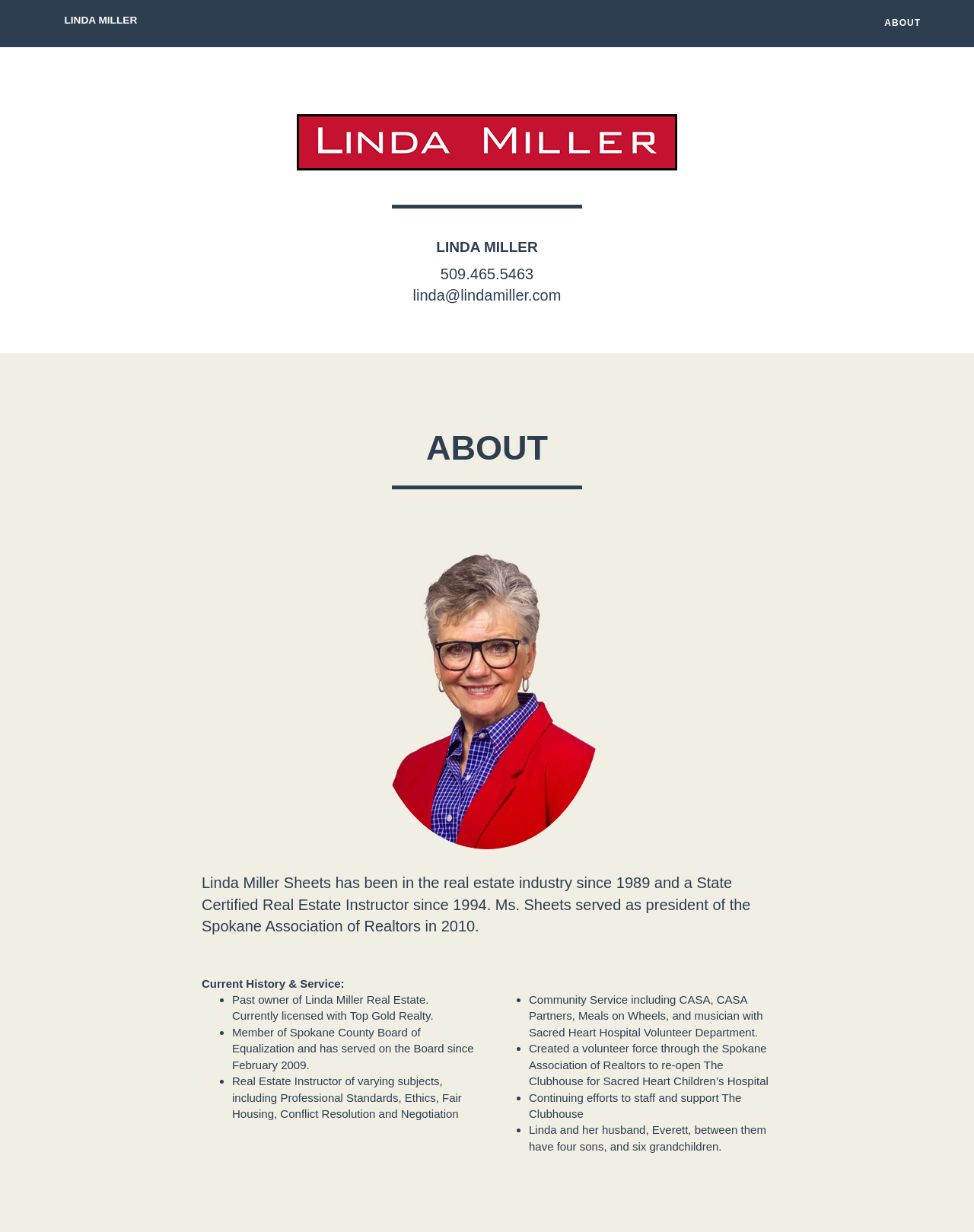Describe all the key features and sections of the webpage thoroughly.

The webpage is about Linda Miller, a real estate professional. At the top, there is a prominent link with her name "LINDA MILLER" and an image of her to the right. Below this, there is a horizontal separator line. 

The main content of the page is divided into two sections. The first section has a heading "LINDA MILLER" and provides contact information, including a phone number and email address. 

The second section is about Linda Miller's background and experience. It starts with a heading "ABOUT" and features an image related to Linda Miller Real Estate. Below this image, there is a paragraph describing Linda Miller's experience in the real estate industry, including her certification as a real estate instructor. 

Following this, there is a list of bullet points describing her current history and service, including her past ownership of Linda Miller Real Estate, her current licensure with Top Gold Realty, and her membership on the Spokane County Board of Equalization. The list also mentions her experience as a real estate instructor and her community service activities. 

At the bottom of the page, there is a brief description of Linda Miller's personal life, including her family and grandchildren.